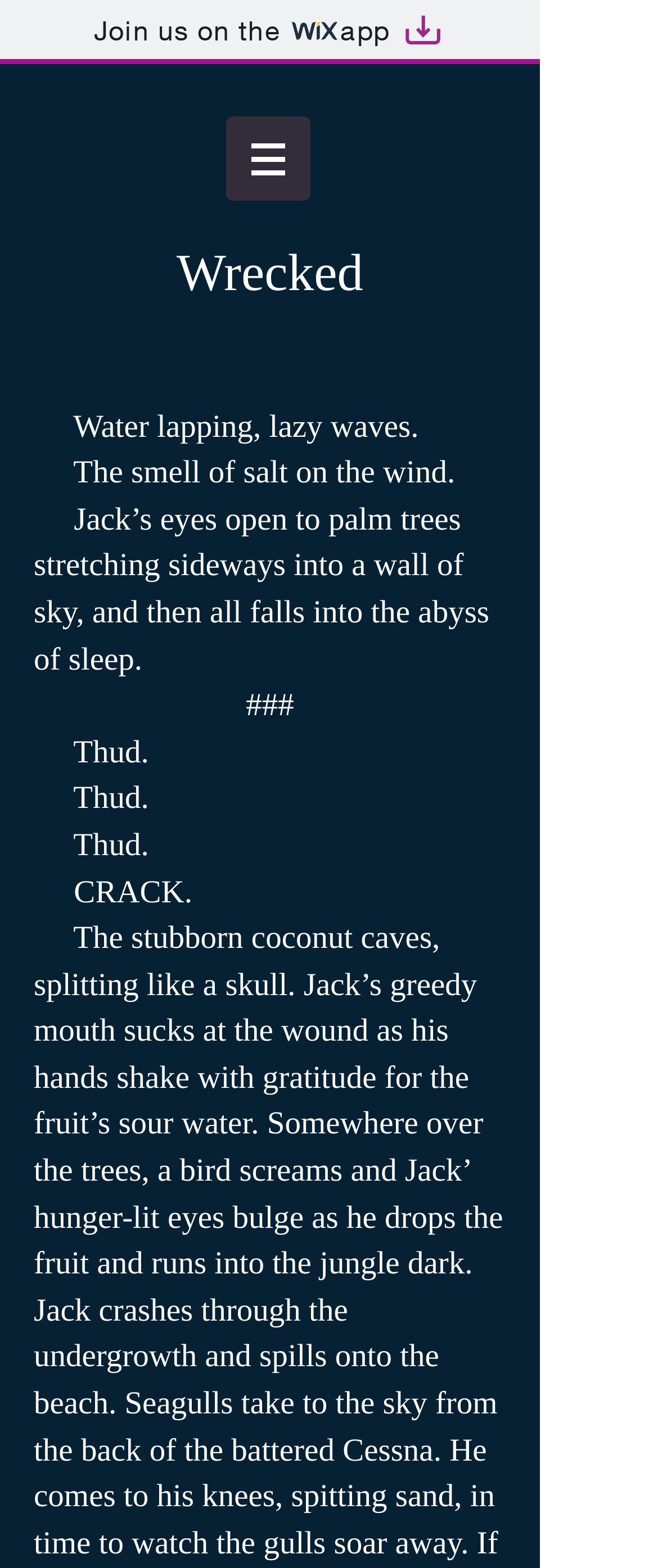Present a detailed account of what is displayed on the webpage.

The webpage is titled "Wrecked | tonyawalter" and features a prominent link at the top to "Join us on the Wix app Artboard 1", accompanied by two small images, one of the Wix logo and another of Artboard 1. Below this, there is a navigation menu labeled "Site" with a button that has a popup menu, indicated by a small image.

The main content of the page is a passage of descriptive text, which appears to be a literary excerpt. The text is divided into several paragraphs, each with a few lines of poetic prose. The passage describes a serene beach scene, with waves, salt air, and palm trees, before shifting to a more intense and vivid description of a character, Jack, experiencing hunger and thirst.

The text is arranged in a single column, with each paragraph separated by a small gap. There are no images or other elements interrupting the flow of the text, except for a few horizontal lines (represented by "###") that separate some of the paragraphs. The overall layout is simple and focused on presenting the text in a clear and readable manner.